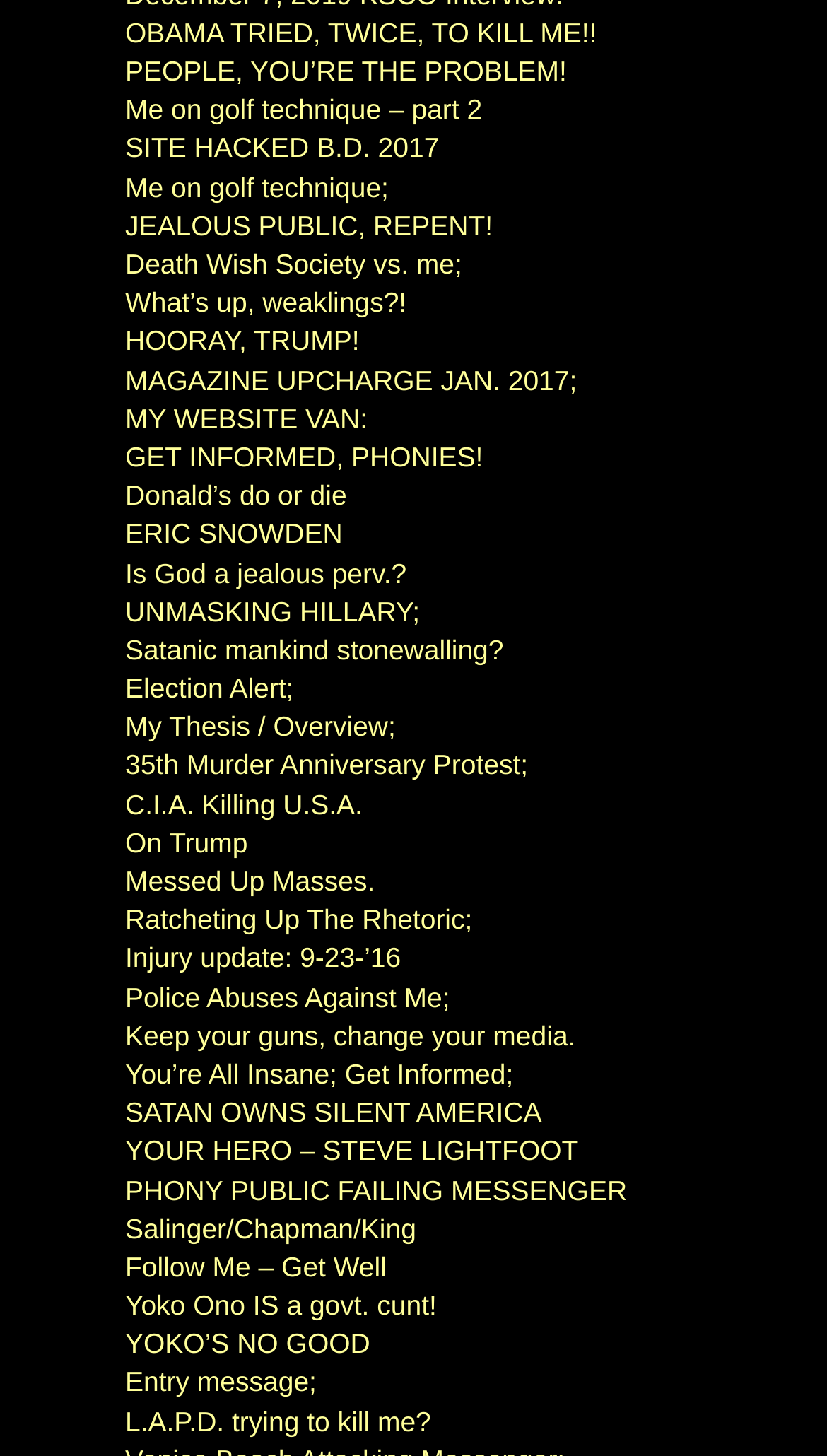Pinpoint the bounding box coordinates of the clickable element needed to complete the instruction: "Click on the 'News' link". The coordinates should be provided as four float numbers between 0 and 1: [left, top, right, bottom].

None